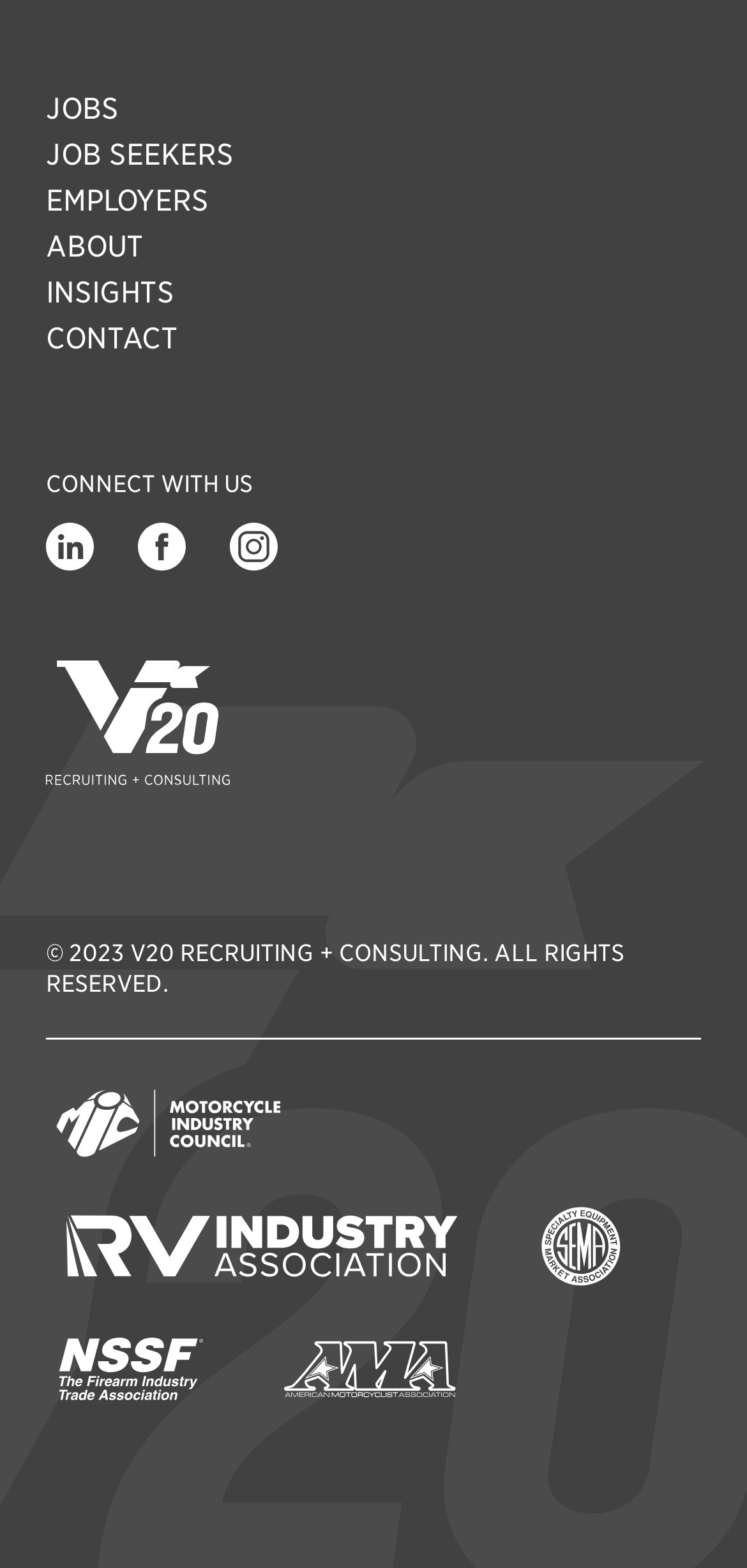What is the copyright year?
Using the image, give a concise answer in the form of a single word or short phrase.

2023